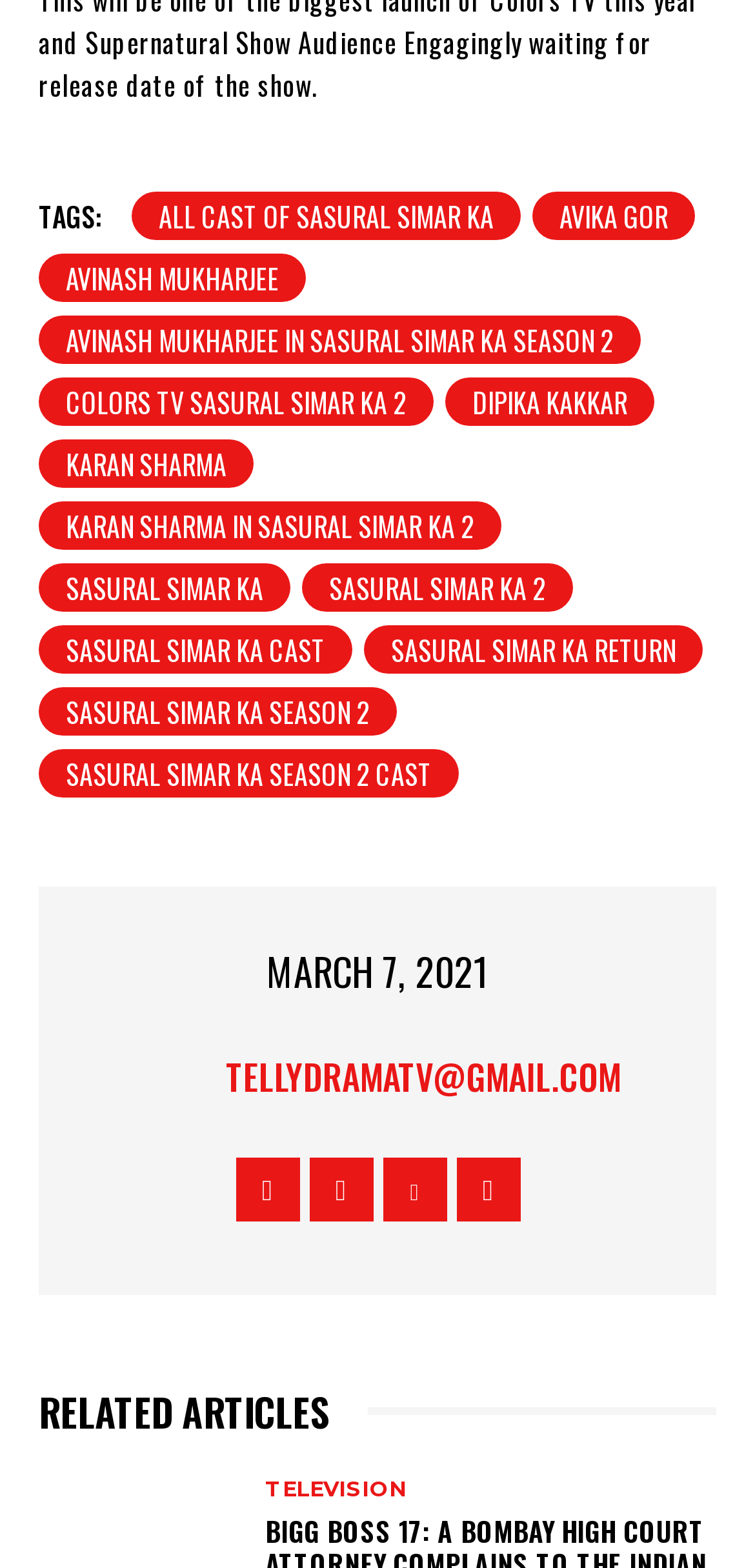Find the bounding box coordinates of the clickable region needed to perform the following instruction: "Check the date MARCH 7, 2021". The coordinates should be provided as four float numbers between 0 and 1, i.e., [left, top, right, bottom].

[0.353, 0.6, 0.647, 0.637]